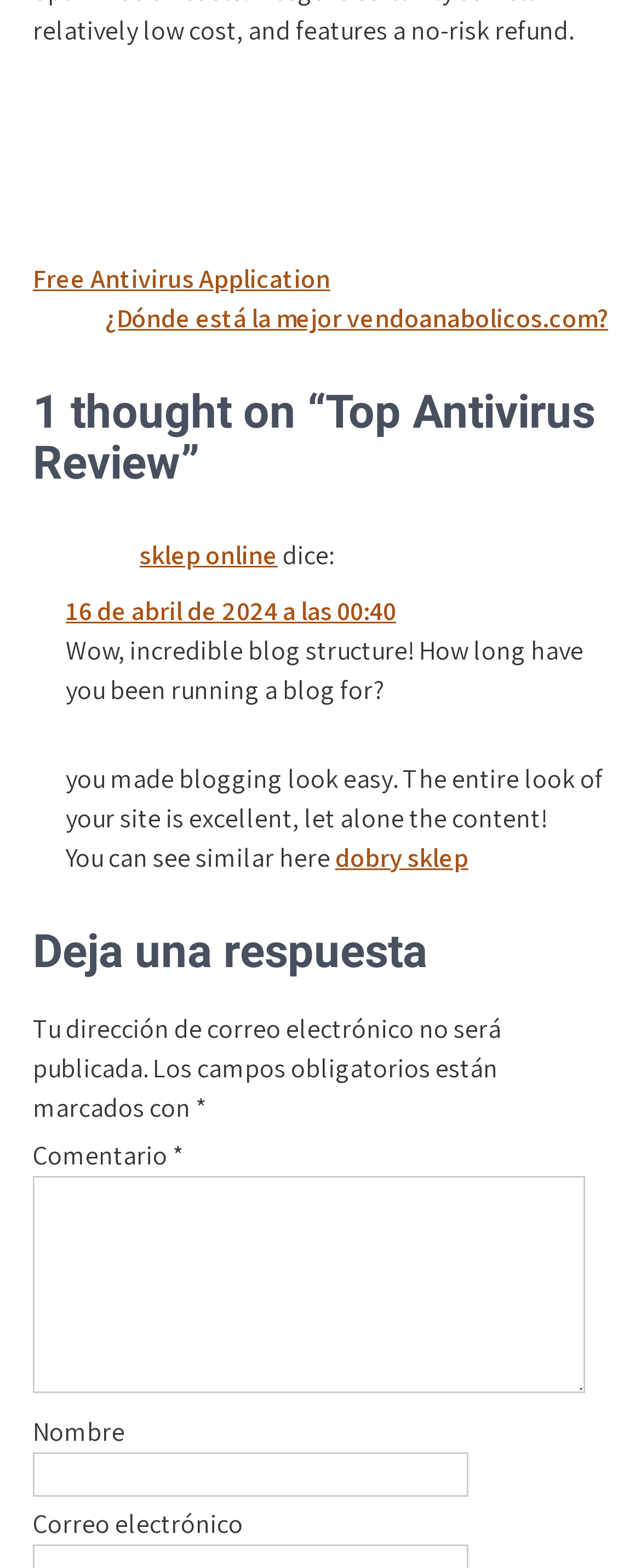Please answer the following question using a single word or phrase: 
What is the purpose of the webpage?

Blog or review